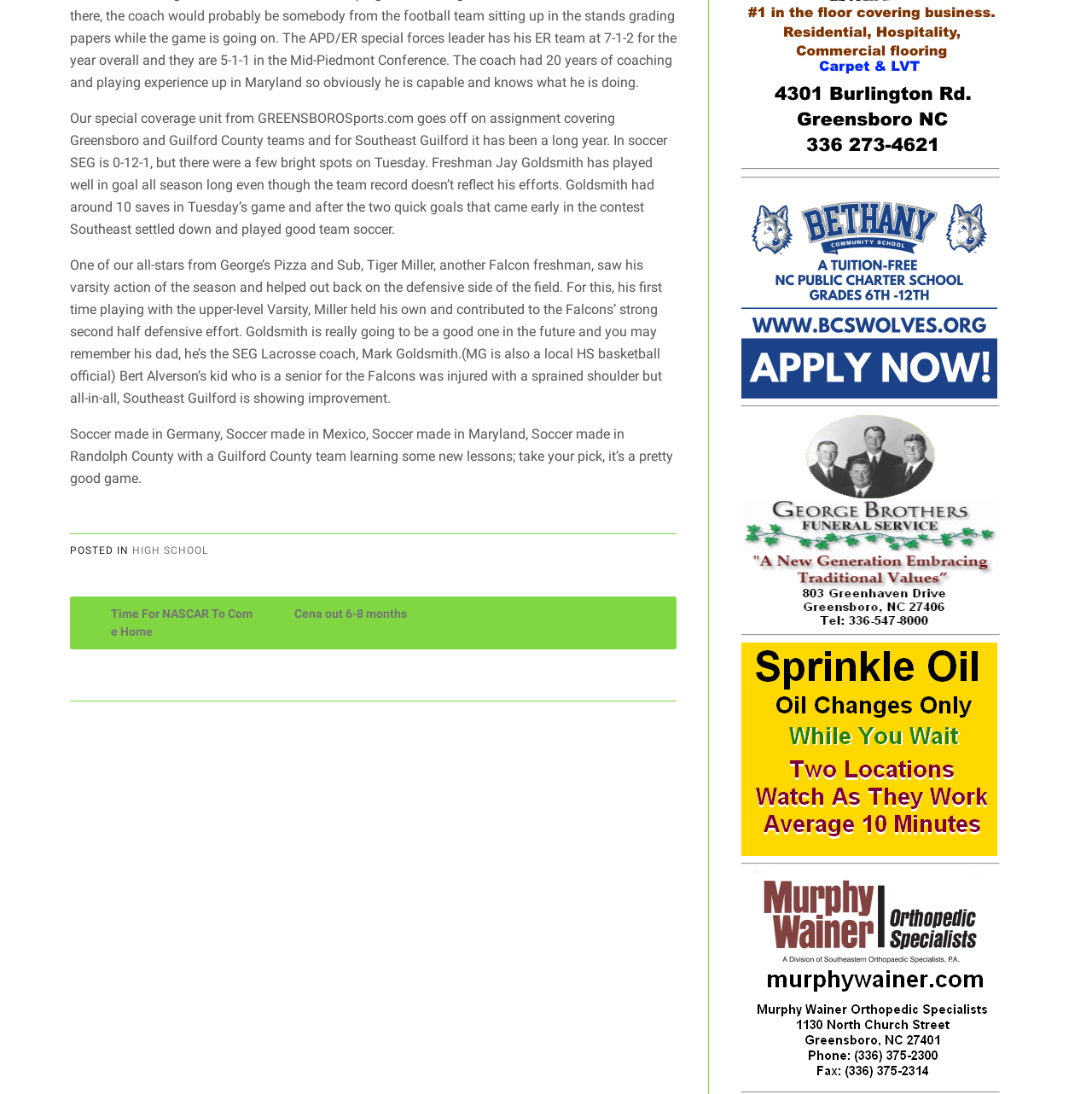What is the name of the SEG Lacrosse coach?
Look at the image and respond with a single word or a short phrase.

Mark Goldsmith